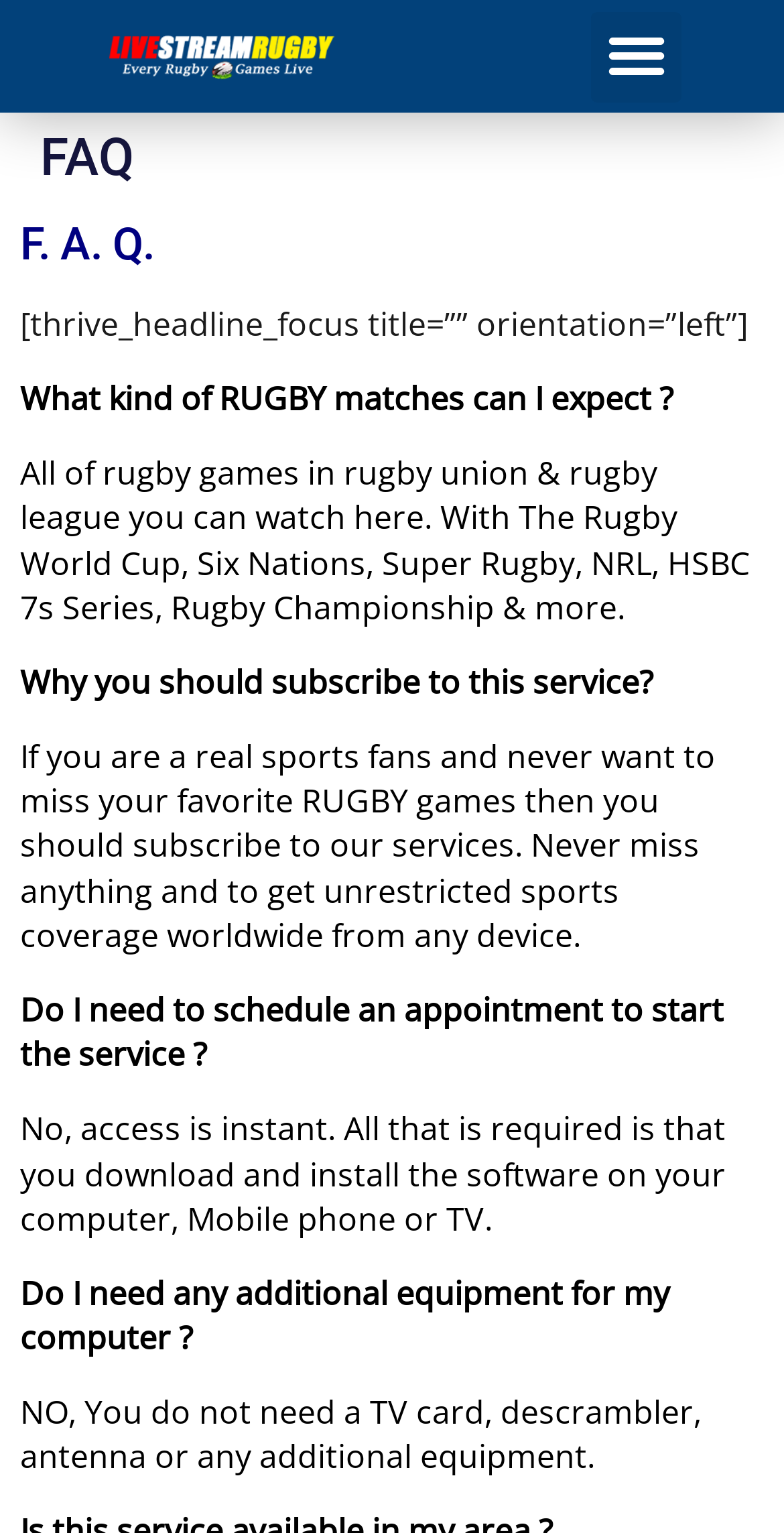Predict the bounding box coordinates of the UI element that matches this description: "Menu". The coordinates should be in the format [left, top, right, bottom] with each value between 0 and 1.

[0.754, 0.007, 0.87, 0.066]